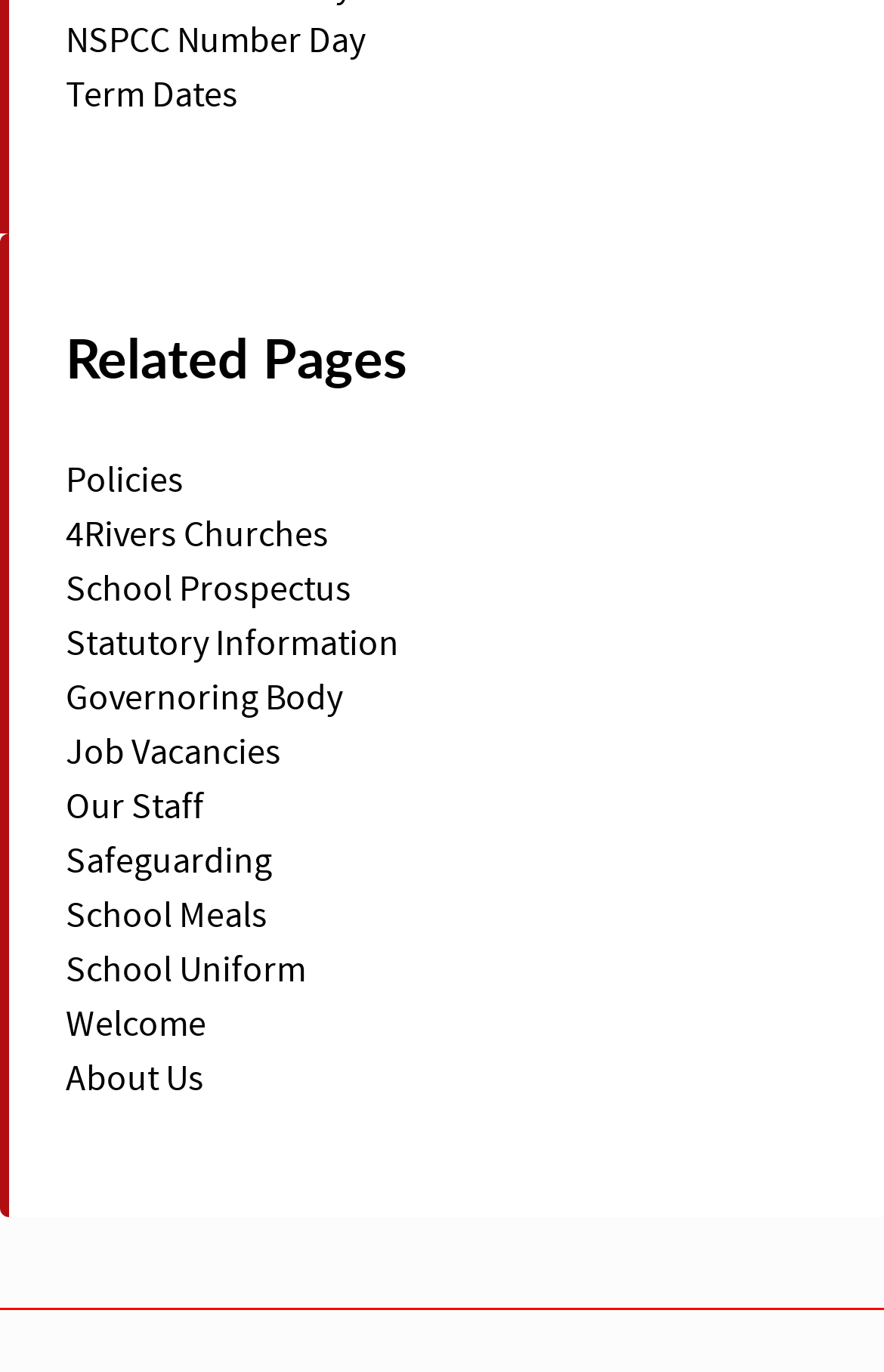Could you indicate the bounding box coordinates of the region to click in order to complete this instruction: "Access Term Dates".

[0.074, 0.054, 0.269, 0.084]